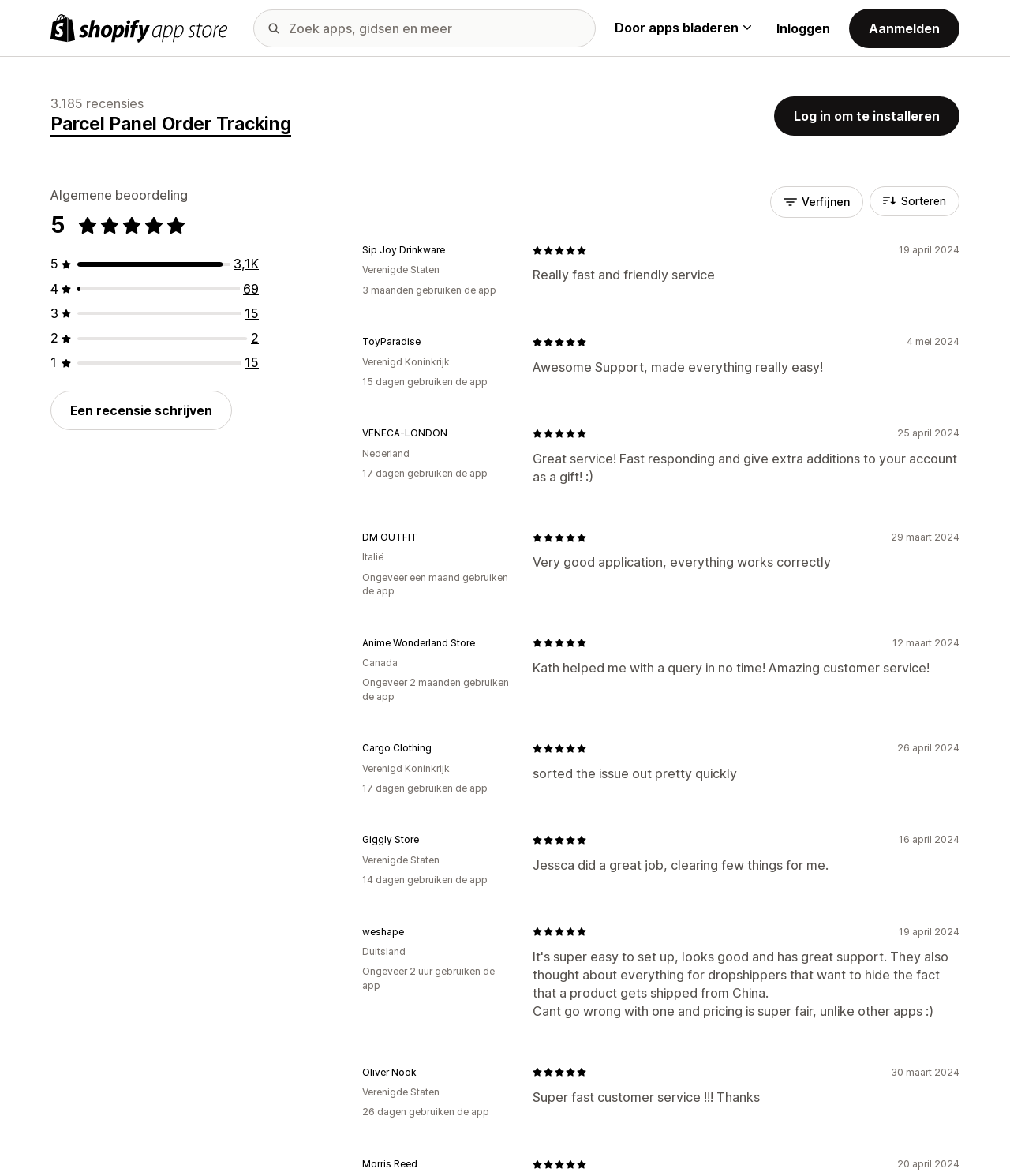Please identify the bounding box coordinates of the region to click in order to complete the given instruction: "Click the 'Door apps bladeren' button". The coordinates should be four float numbers between 0 and 1, i.e., [left, top, right, bottom].

[0.609, 0.016, 0.744, 0.031]